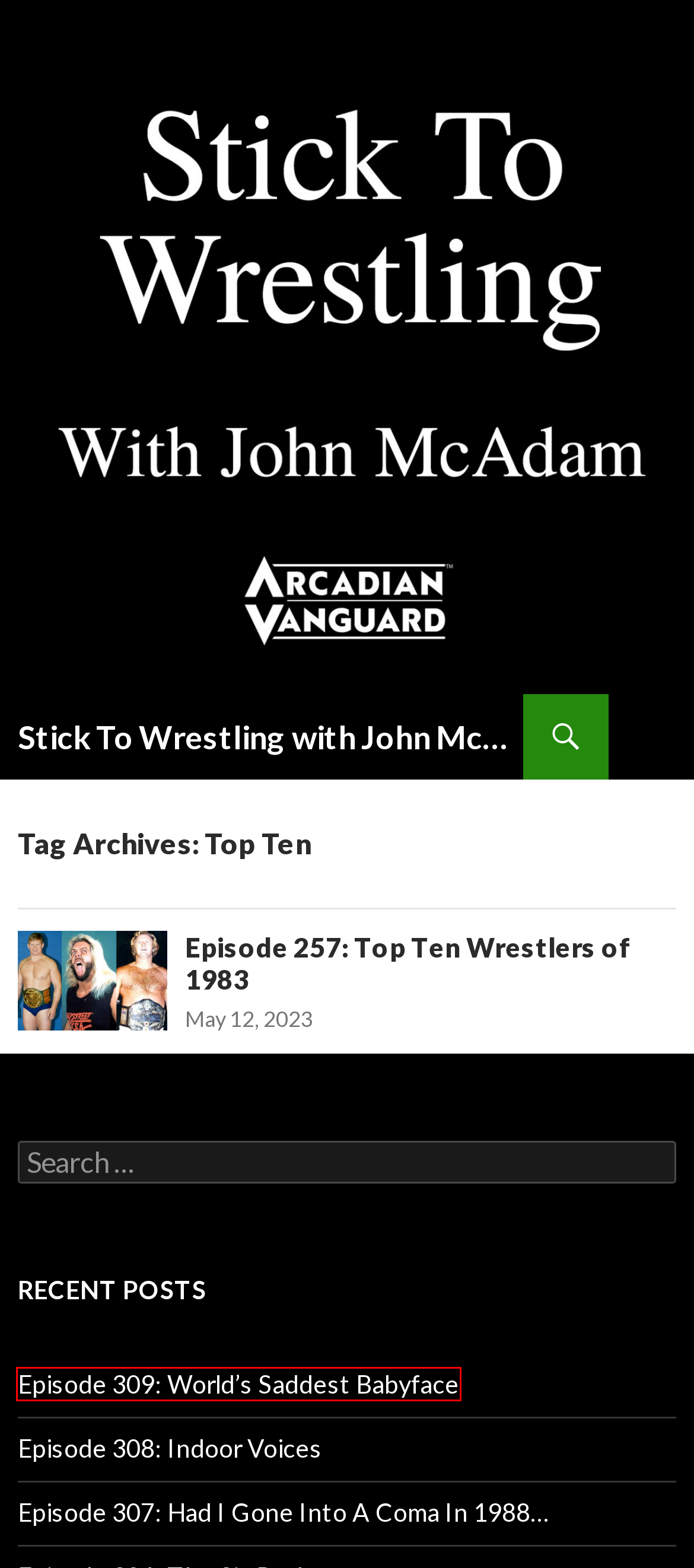Review the screenshot of a webpage that includes a red bounding box. Choose the webpage description that best matches the new webpage displayed after clicking the element within the bounding box. Here are the candidates:
A. Episode 307: Had I Gone Into A Coma In 1988... - Stick To Wrestling with John McAdam
B. August 2019 - Stick To Wrestling with John McAdam
C. Episode 308: Indoor Voices - Stick To Wrestling with John McAdam
D. Episode 257: Top Ten Wrestlers of 1983 - Stick To Wrestling with John McAdam
E. November 2018 - Stick To Wrestling with John McAdam
F. October 2023 - Stick To Wrestling with John McAdam
G. Episode 309: World's Saddest Babyface - Stick To Wrestling with John McAdam
H. Stick To Wrestling with John McAdam - Stick To Wrestling with John McAdam

G